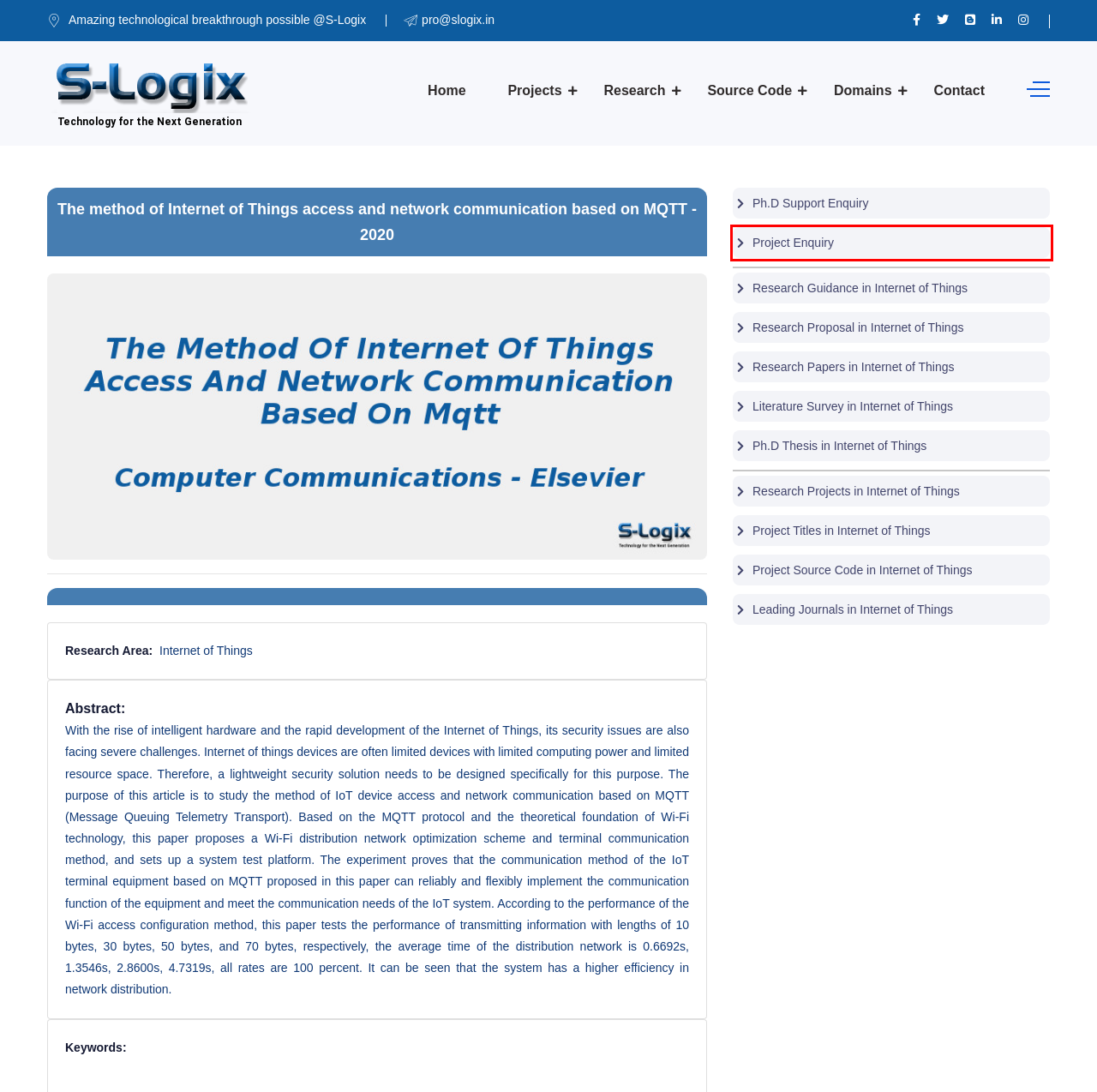Look at the given screenshot of a webpage with a red rectangle bounding box around a UI element. Pick the description that best matches the new webpage after clicking the element highlighted. The descriptions are:
A. Good Internet of Things Research Proposal for PhD 2022| S-Logix
B. Project Implementation Support Inquiry |S-Logix
C. Best PhD Project Topics in Computer Science | S-Logix
D. Top Ranking Journals for Internet of Things | S-Logix
E. Trending PhD Projects in IoT 2022 | S-Logix
F. S-Logix Contact Address, Email, Phone
G. Best PhD Thesis Topics for IoT Research 2022| S-Logix
H. Cooja Simulator Tutorials for Beginners with Examples| S-Logix

B